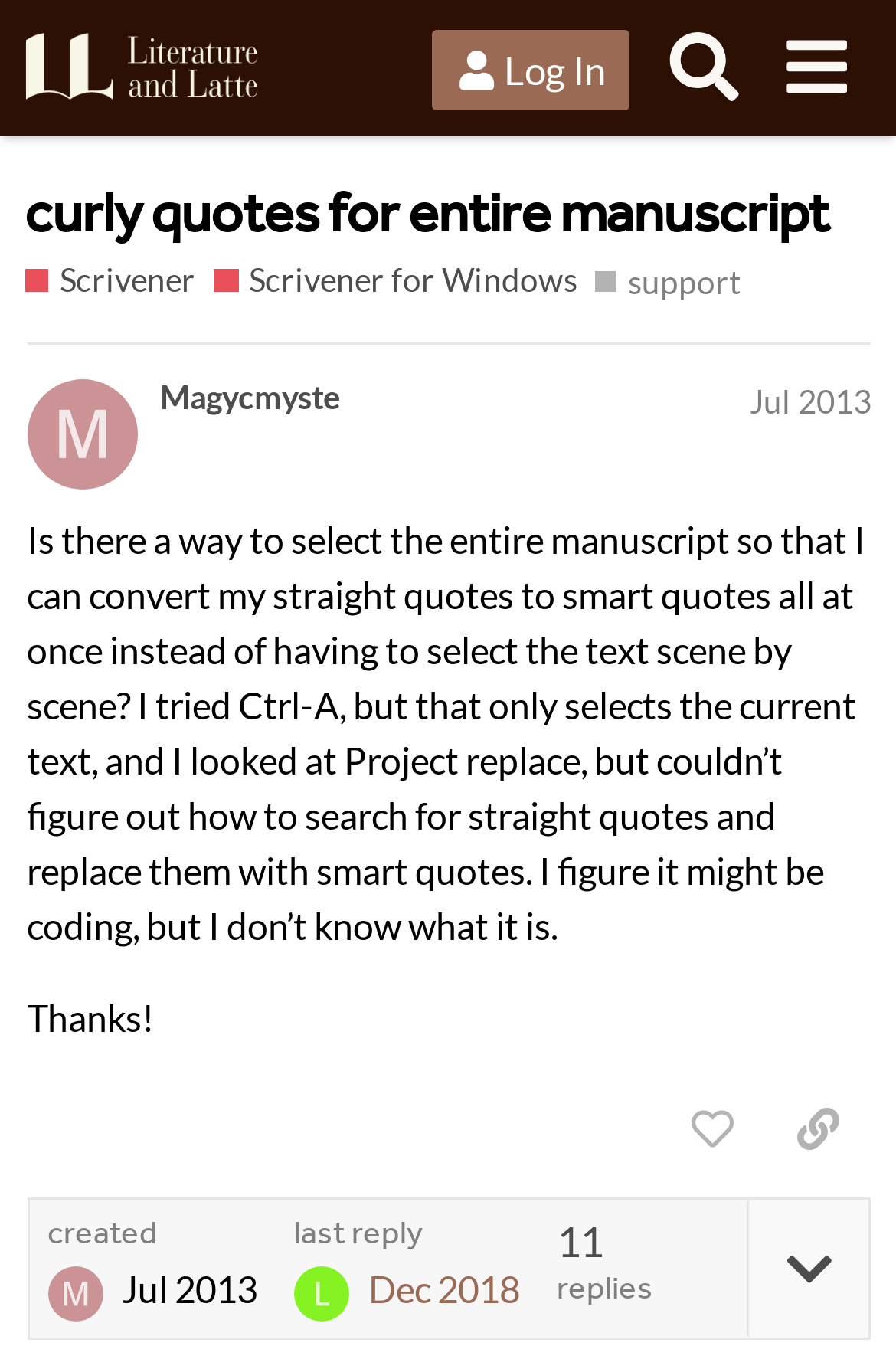Predict the bounding box coordinates of the UI element that matches this description: "Ezhil theme". The coordinates should be in the format [left, top, right, bottom] with each value between 0 and 1.

None